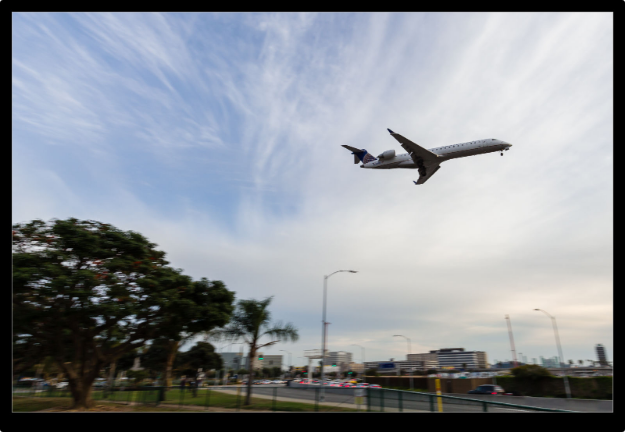Use a single word or phrase to answer the question: What time of day is hinted at by the sky?

Sunset